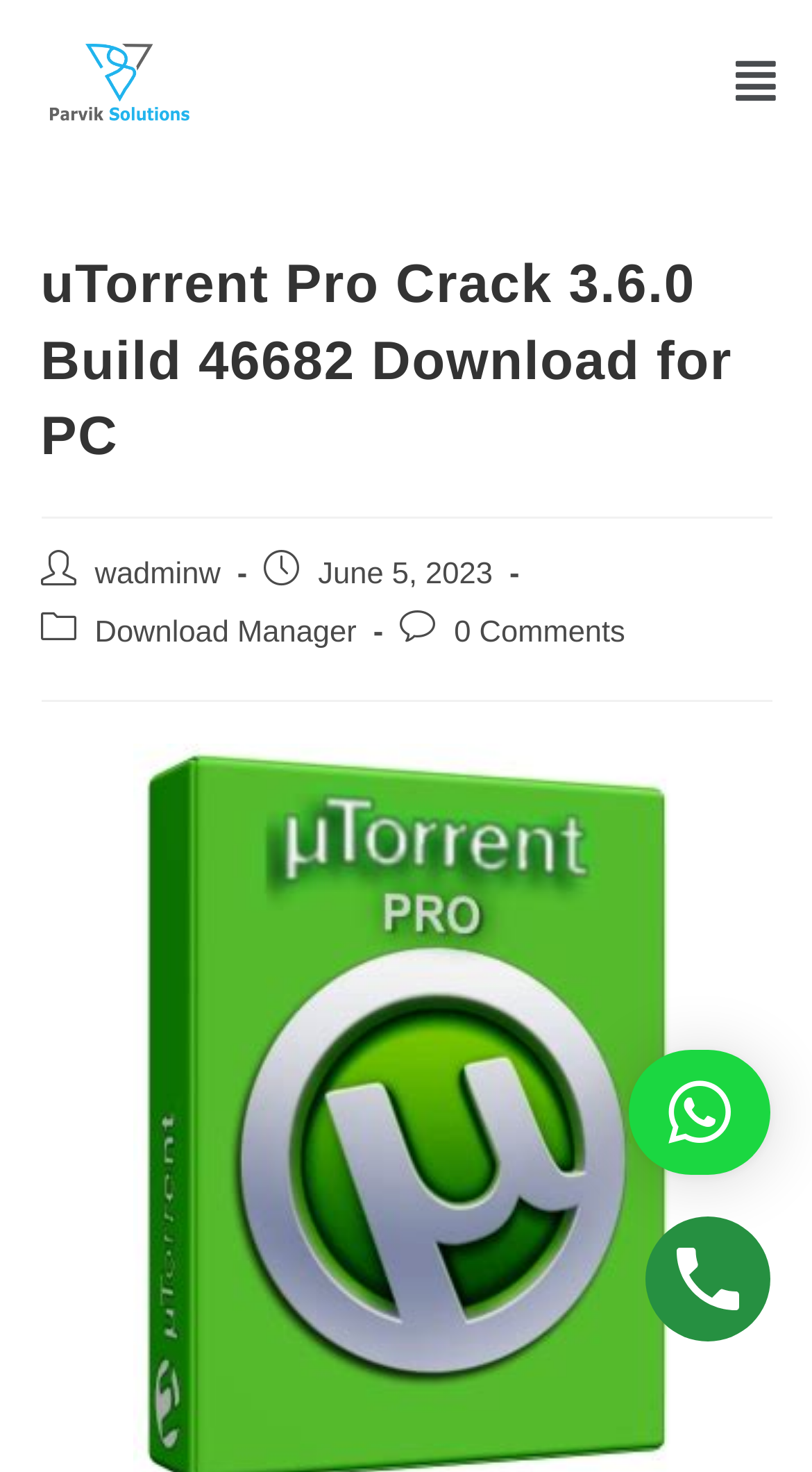Locate the UI element that matches the description parent_node: Skip to content in the webpage screenshot. Return the bounding box coordinates in the format (top-left x, top-left y, bottom-right x, bottom-right y), with values ranging from 0 to 1.

[0.795, 0.826, 0.949, 0.911]